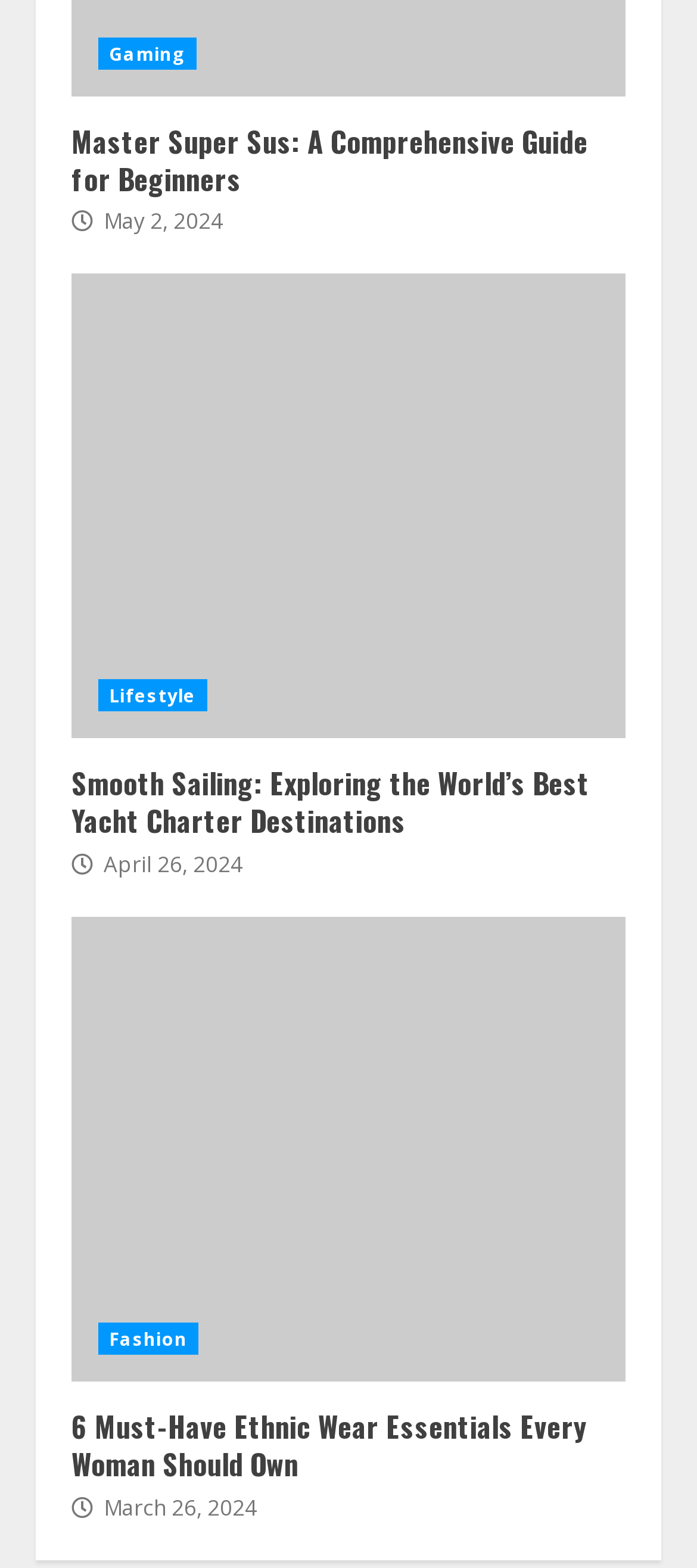Provide your answer in a single word or phrase: 
How long does it take to read the second article?

3 min